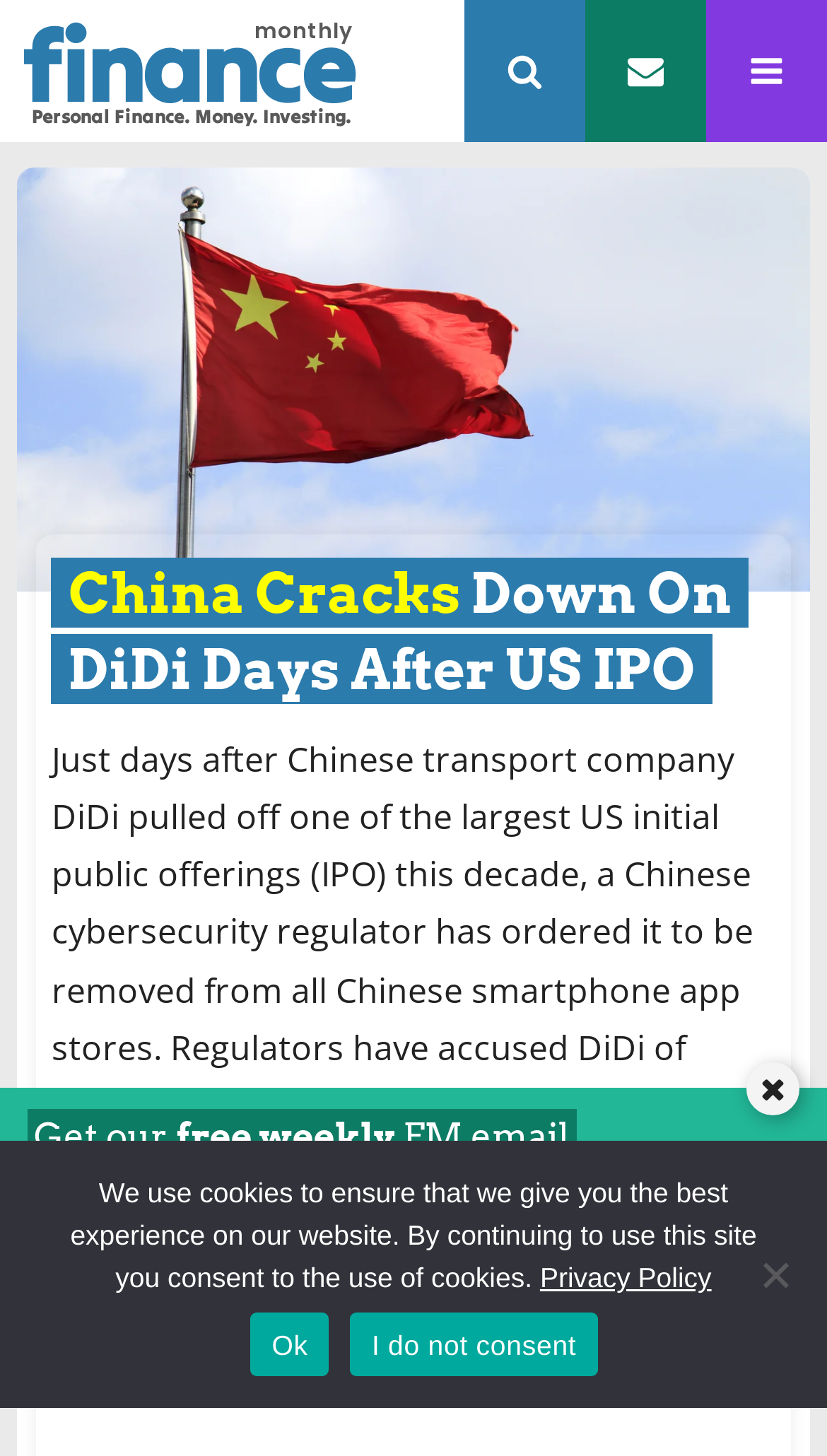Using the element description: "title="Share on Twitter / X"", determine the bounding box coordinates for the specified UI element. The coordinates should be four float numbers between 0 and 1, [left, top, right, bottom].

[0.707, 0.892, 0.812, 0.952]